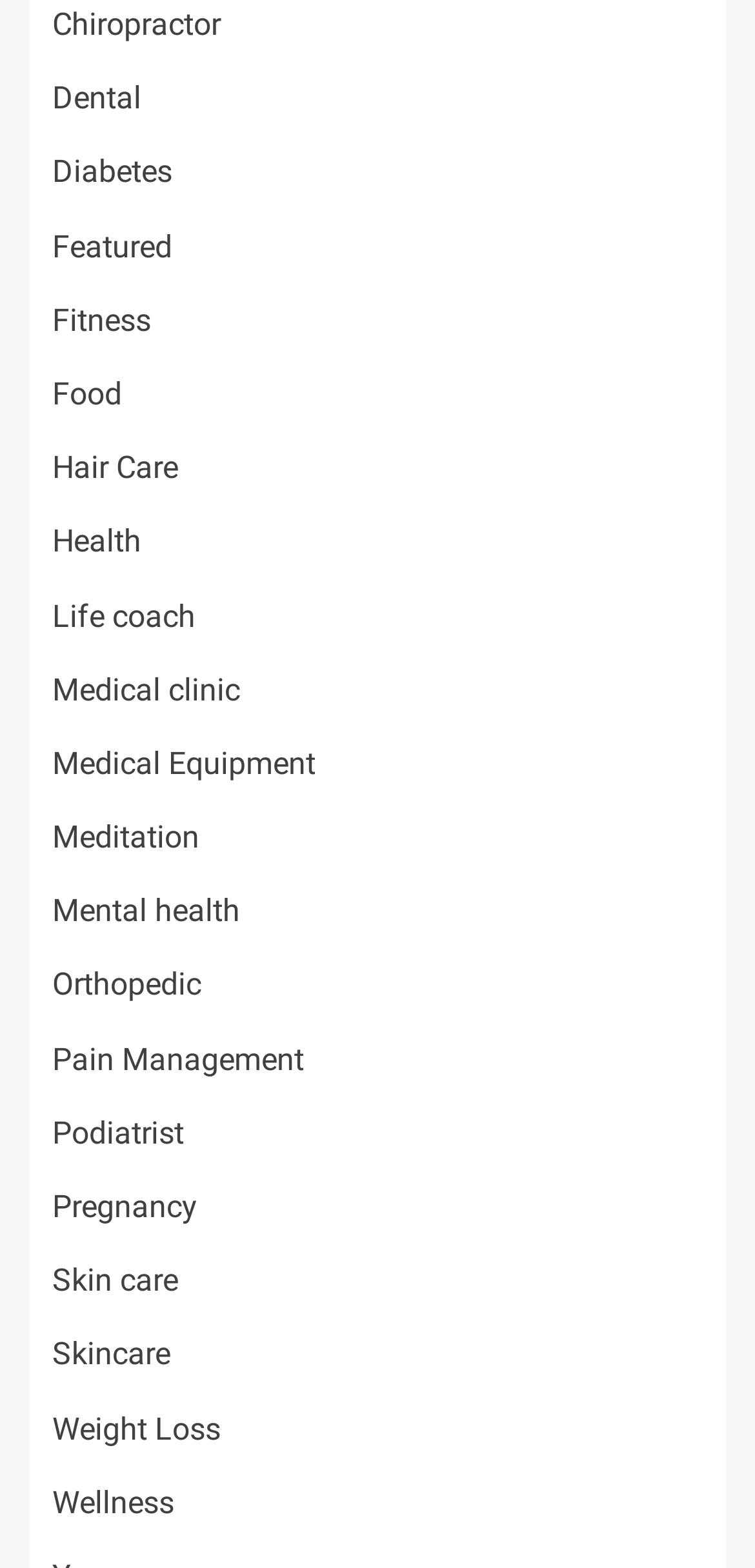Please determine the bounding box coordinates, formatted as (top-left x, top-left y, bottom-right x, bottom-right y), with all values as floating point numbers between 0 and 1. Identify the bounding box of the region described as: Medical Equipment

[0.069, 0.475, 0.418, 0.498]